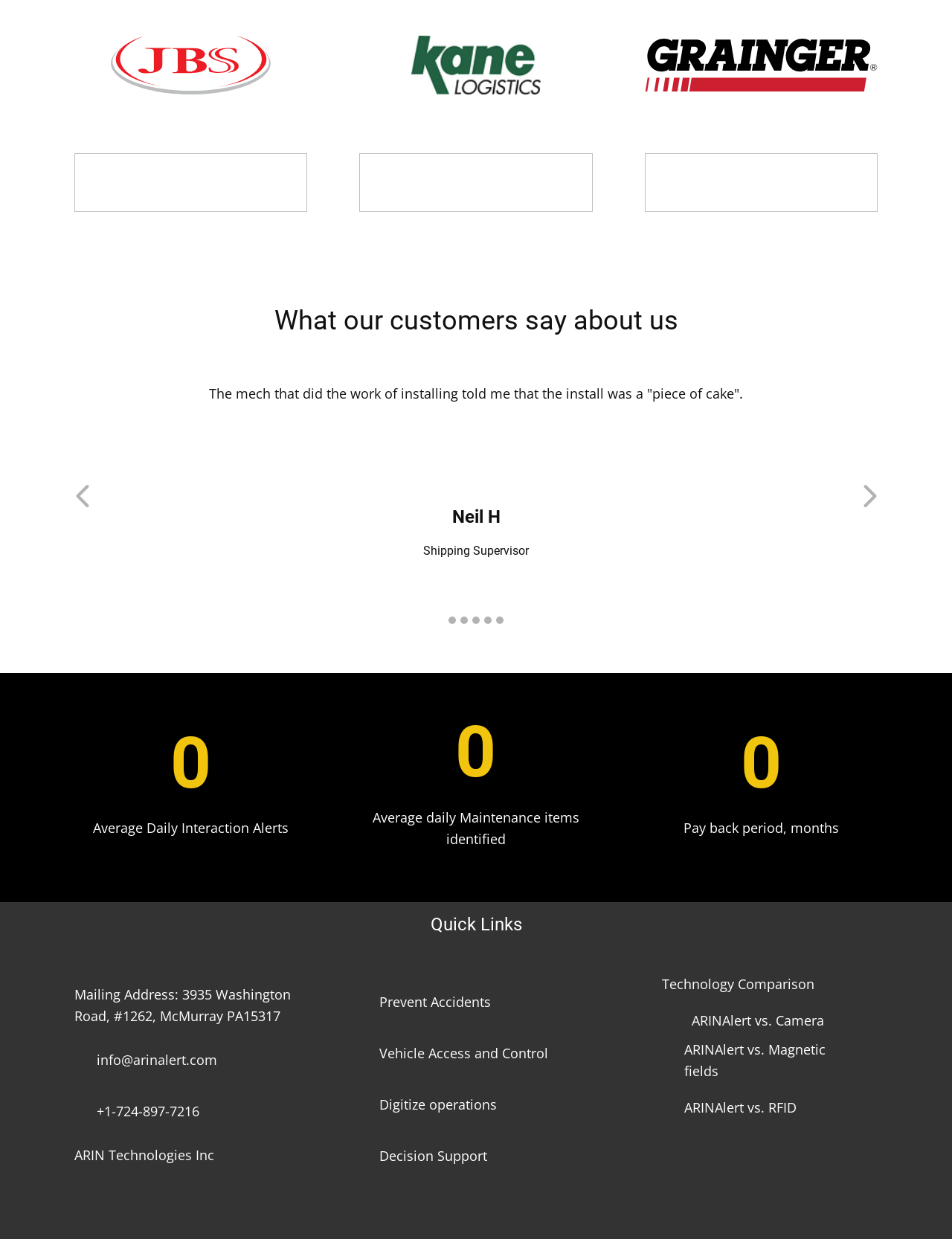Please answer the following question using a single word or phrase: 
What is the mailing address of ARIN Technologies Inc?

3935 Washington Road, #1262, McMurray PA15317